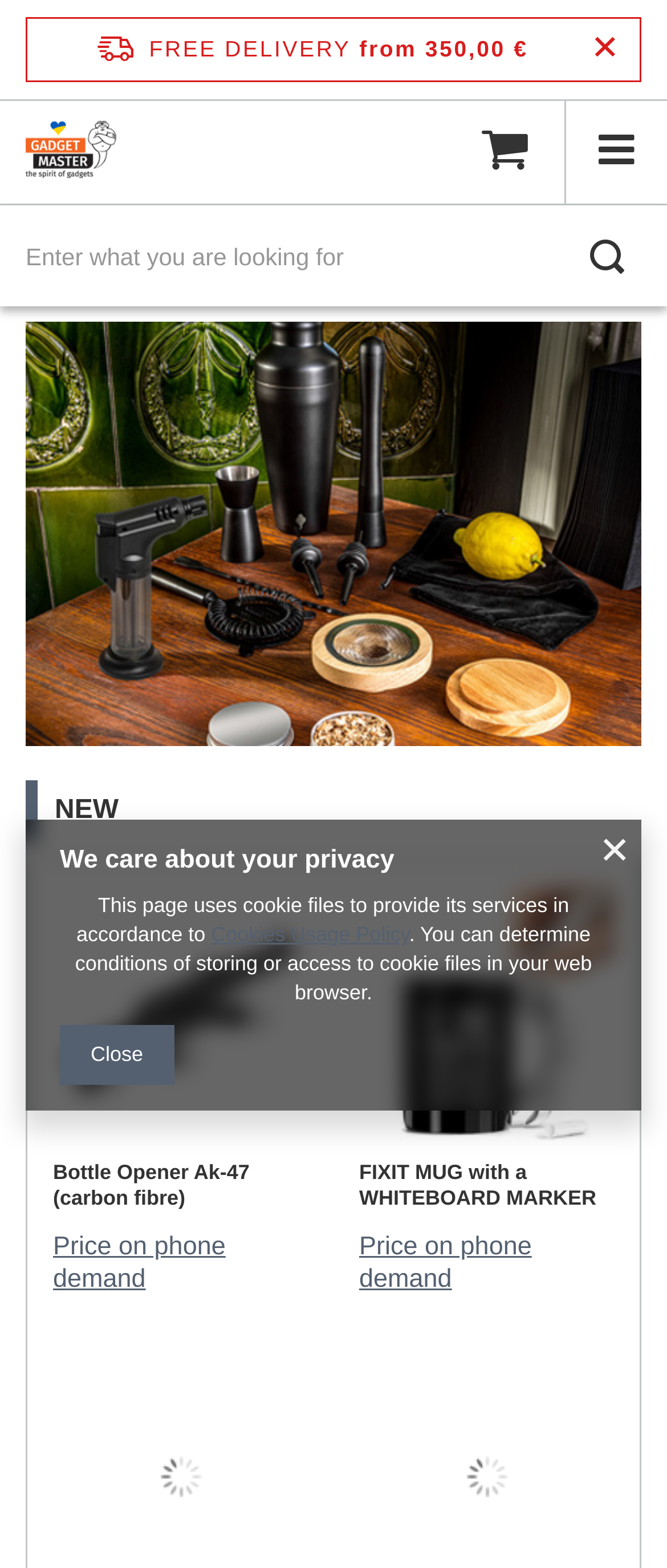Determine the bounding box coordinates of the UI element described by: "parent_node: FREE DELIVERY".

[0.892, 0.019, 0.921, 0.044]